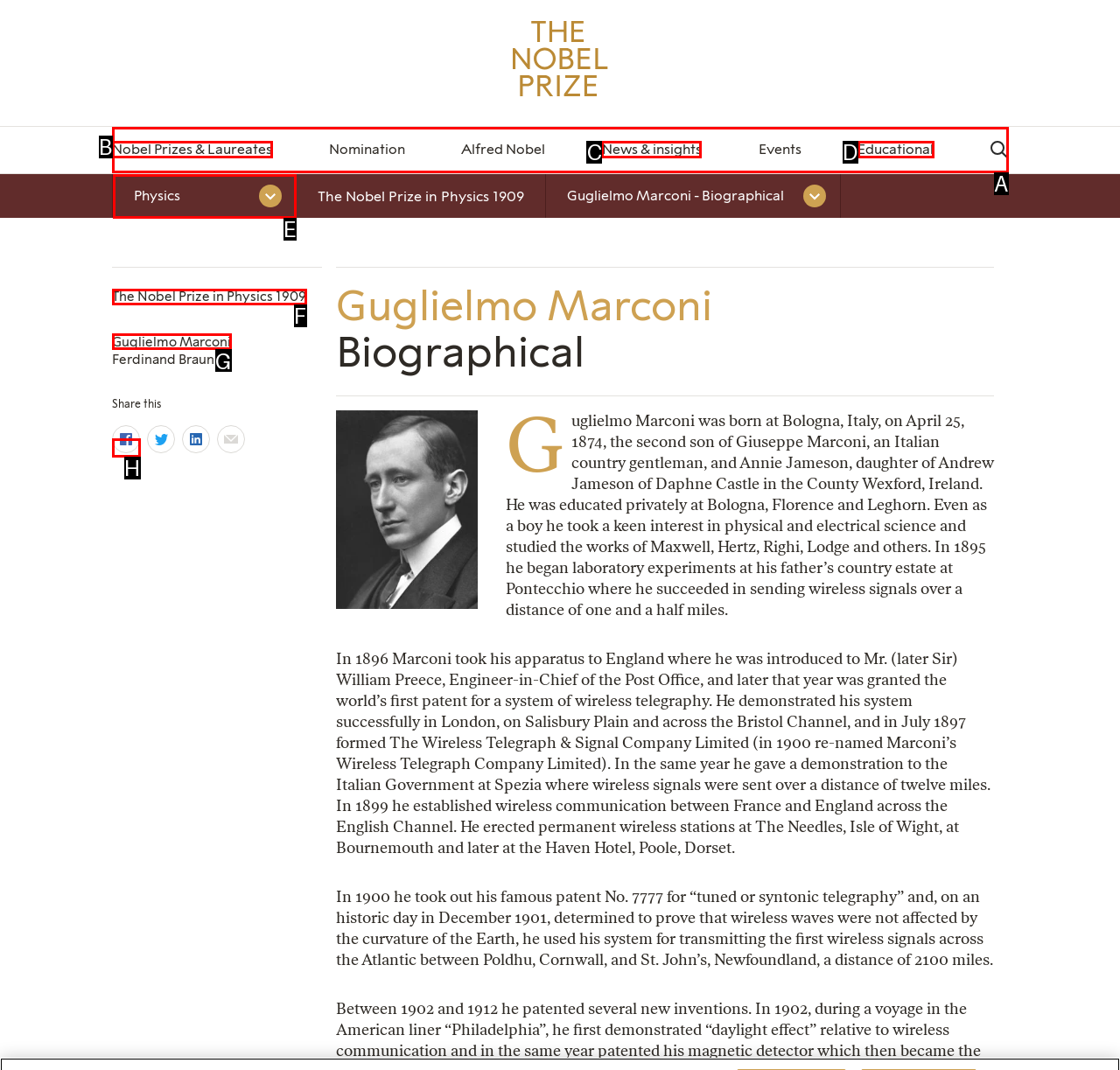What option should I click on to execute the task: Share this content on Facebook? Give the letter from the available choices.

H